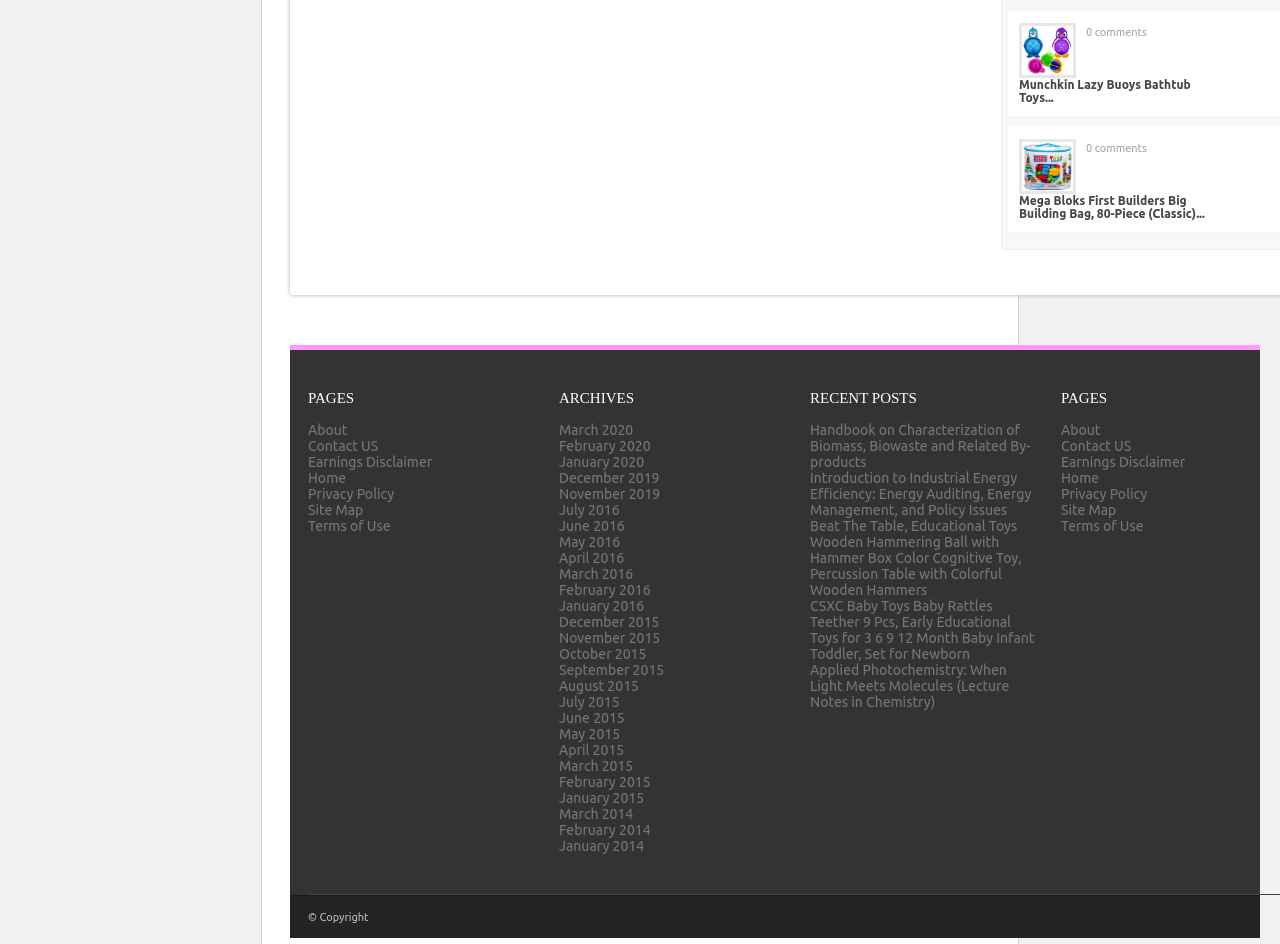What is the copyright information at the bottom of the webpage?
Look at the screenshot and respond with a single word or phrase.

Copyright